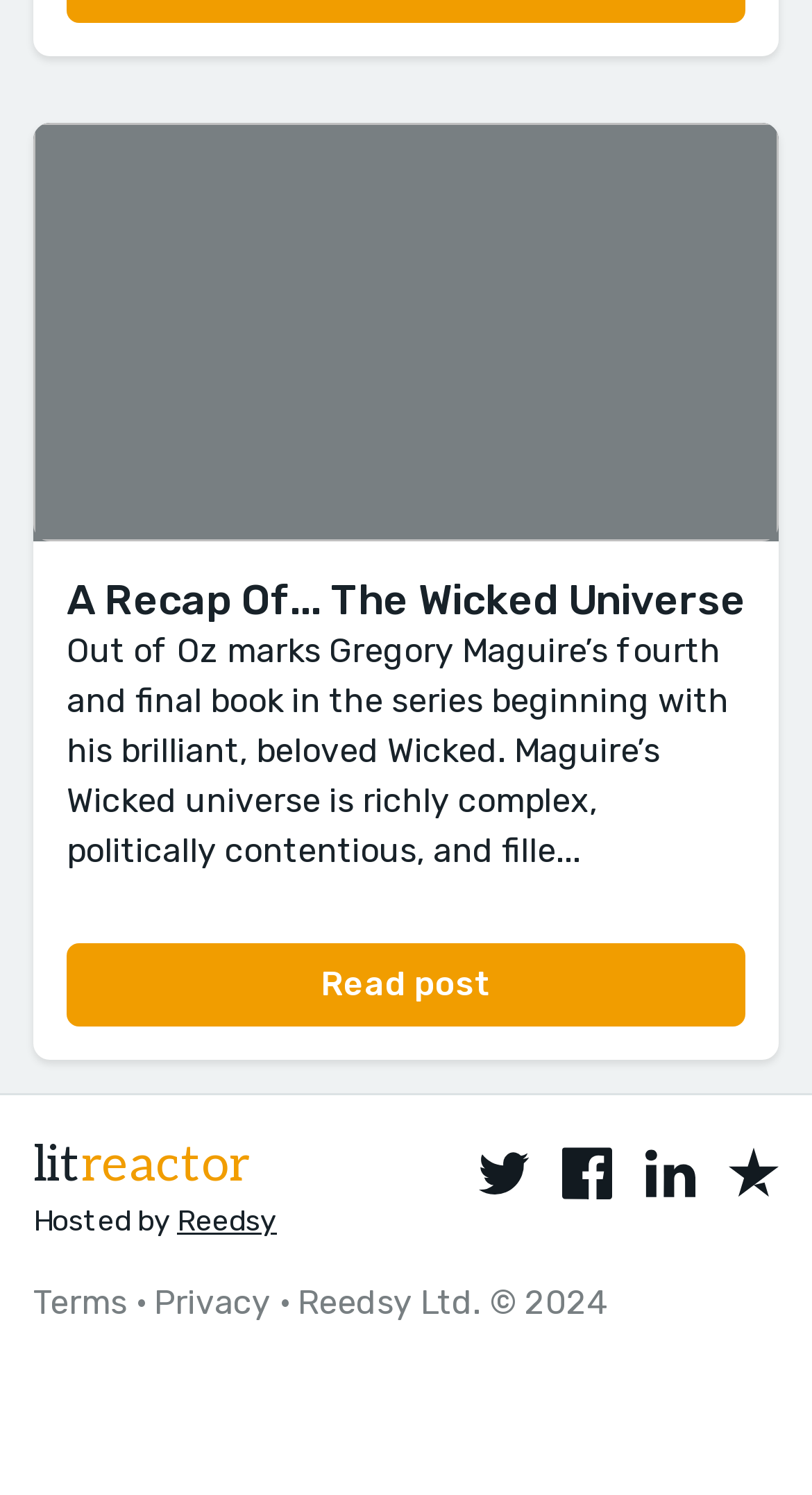Using the element description: "Reedsy", determine the bounding box coordinates for the specified UI element. The coordinates should be four float numbers between 0 and 1, [left, top, right, bottom].

[0.218, 0.806, 0.341, 0.829]